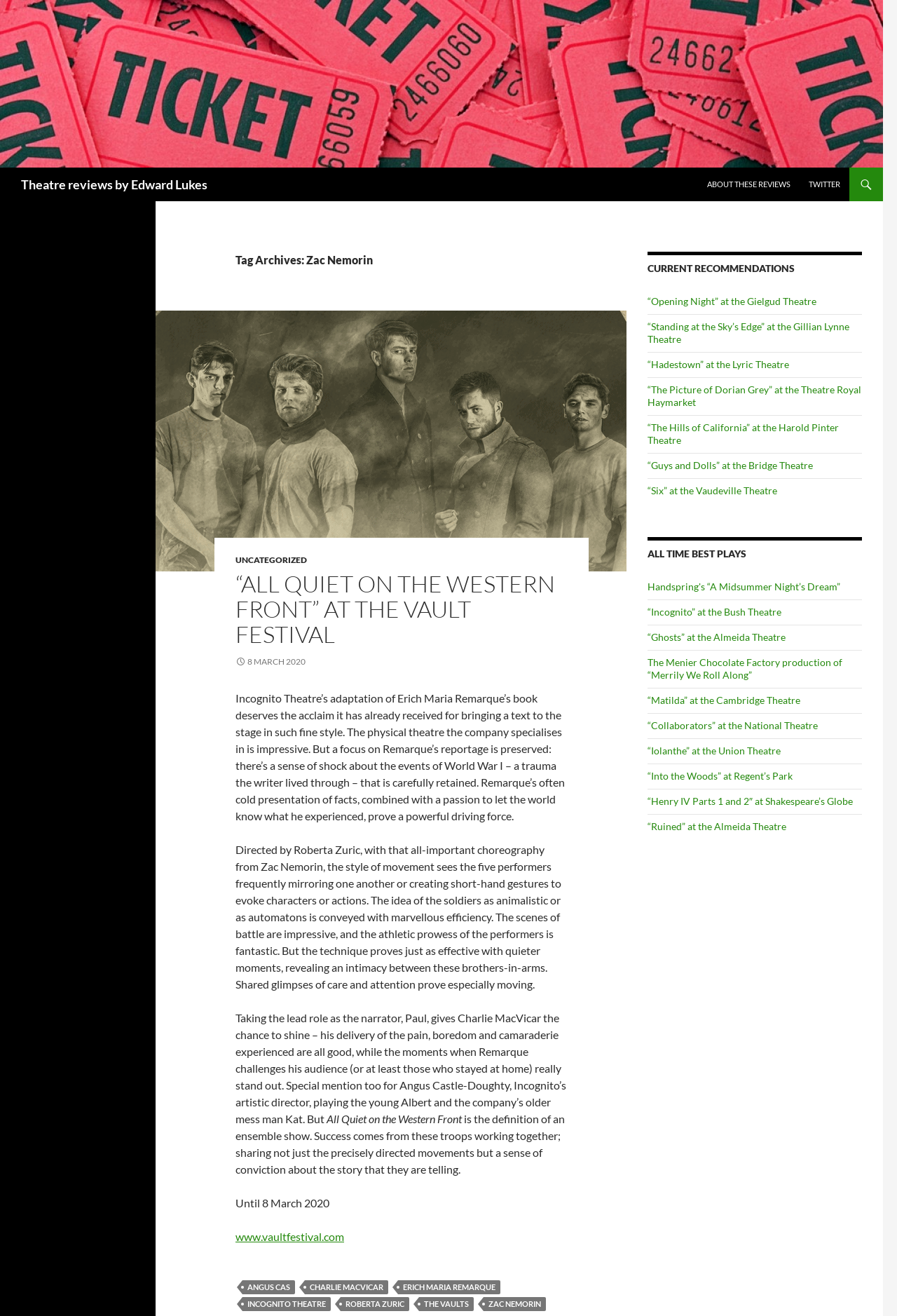Given the description "parent_node: UNCATEGORIZED", provide the bounding box coordinates of the corresponding UI element.

[0.173, 0.236, 0.698, 0.434]